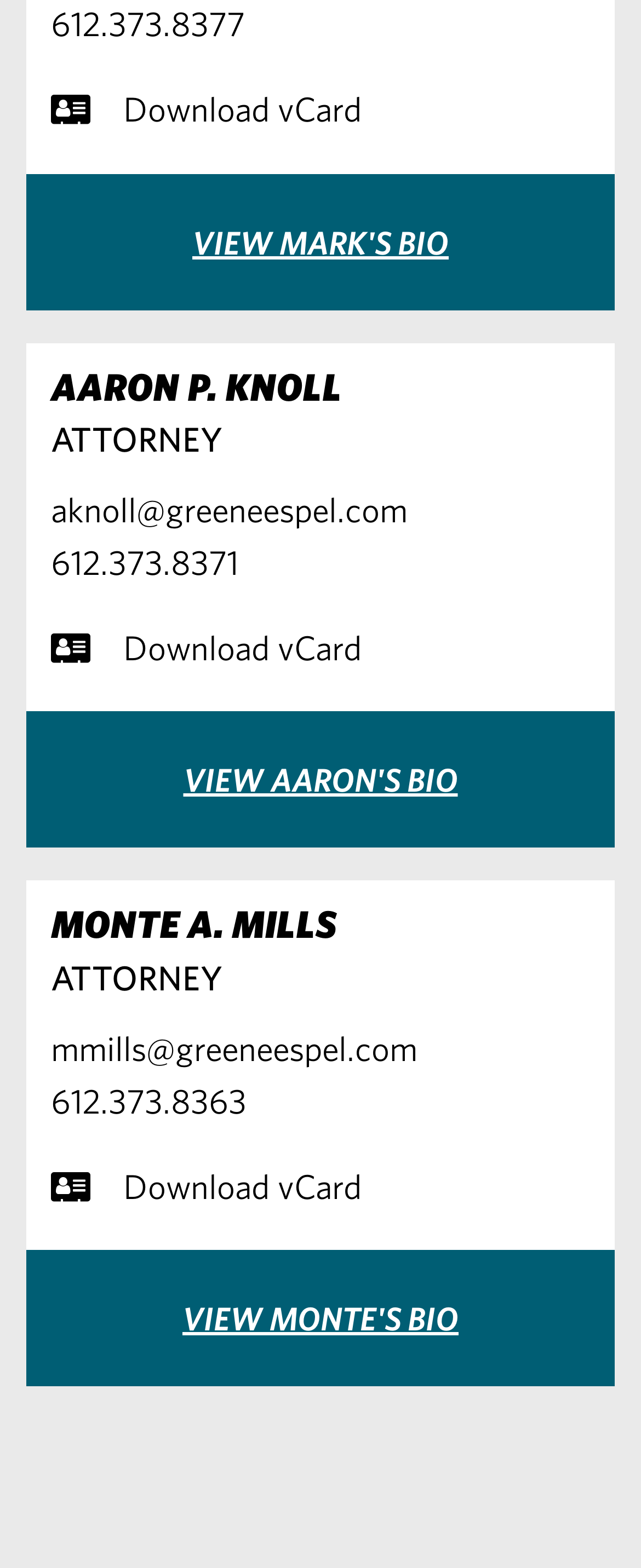What is the phone number of Mark?
Answer the question with as much detail as you can, using the image as a reference.

I found the phone number of Mark by looking at the top section of the webpage, where it says '612.373.8377' next to a 'Download vCard' link.